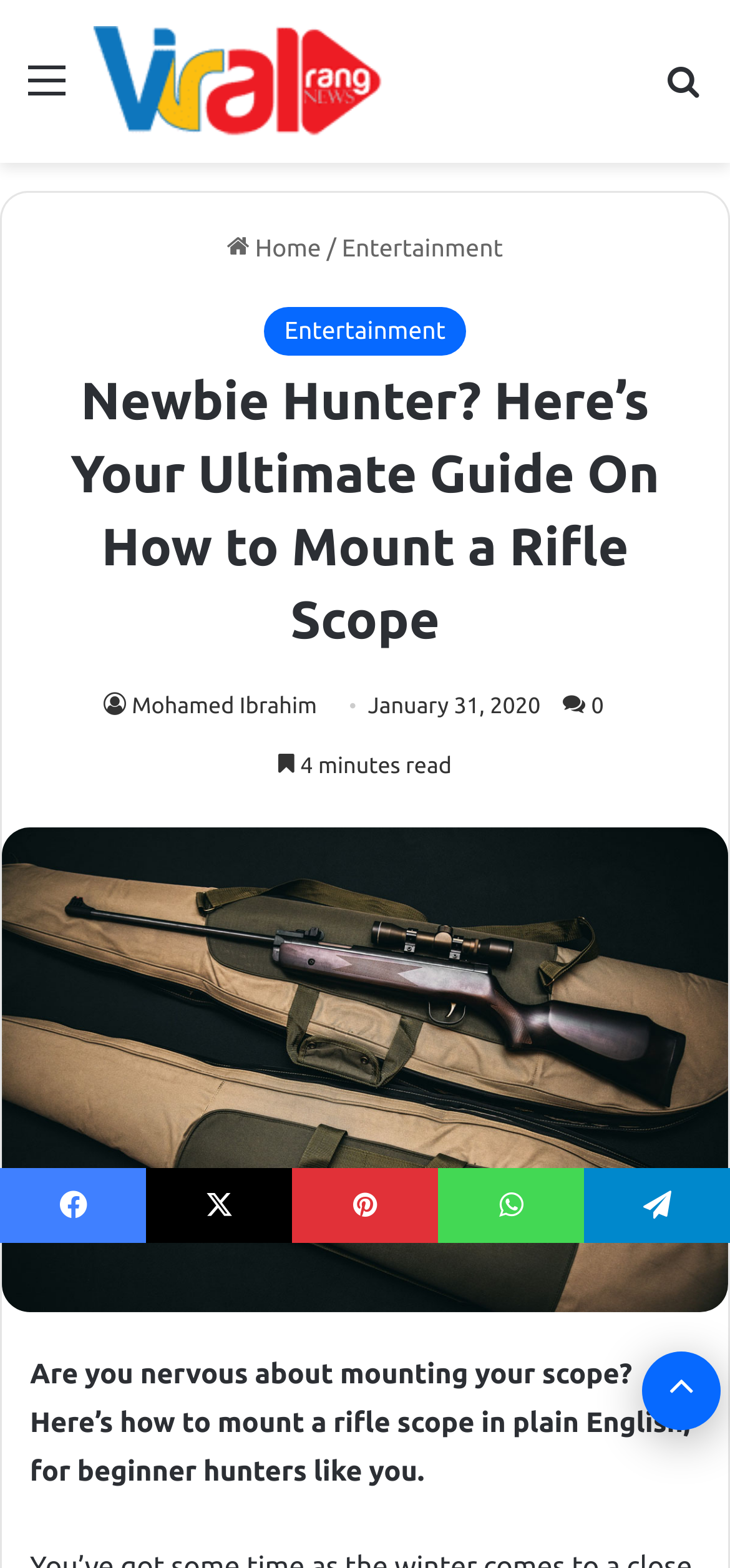Describe all the key features and sections of the webpage thoroughly.

This webpage is a guide for beginner hunters on how to mount a rifle scope. At the top left, there is a "Menu" link, and next to it, a "Viral Rang" link with an accompanying image. On the top right, there is a "Search for" link. 

Below the top navigation, there is a header section with links to "Home", "Entertainment", and a separator. The main title of the webpage, "Newbie Hunter? Here’s Your Ultimate Guide On How to Mount a Rifle Scope", is prominently displayed in the center. 

Underneath the title, there is a section with the author's name, "Mohamed Ibrahim", the publication date, "January 31, 2020", and an estimated reading time of "4 minutes read". 

A large image related to mounting a rifle scope takes up most of the space below the header section. 

The main content of the webpage starts with a brief introduction, "Are you nervous about mounting your scope? Here’s how to mount a rifle scope in plain English, for beginner hunters like you." 

At the bottom of the page, there are social media links to Facebook, Pinterest, WhatsApp, and Telegram, as well as a "Back to top button" on the bottom right.